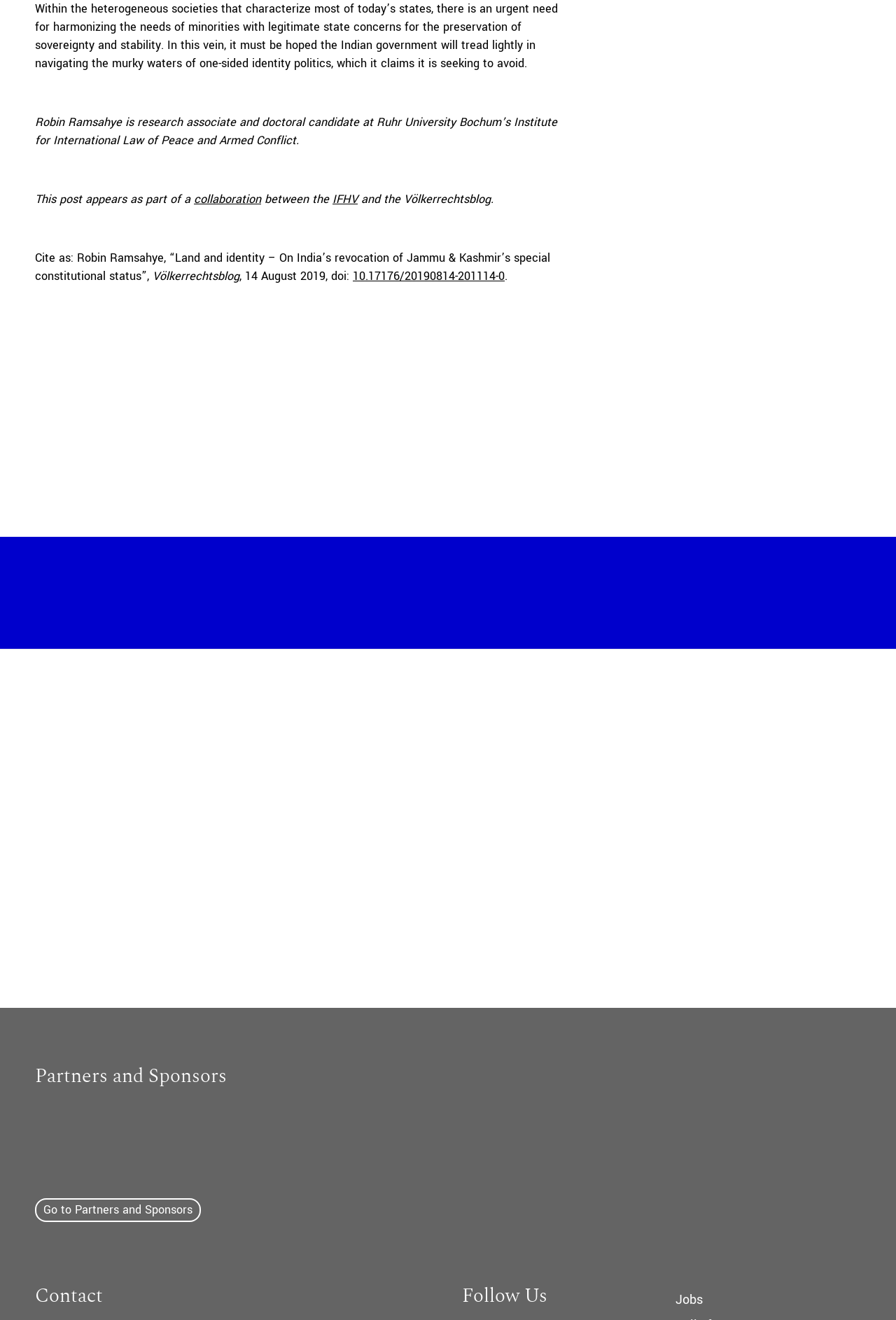Extract the bounding box coordinates for the HTML element that matches this description: "Directions for Authors". The coordinates should be four float numbers between 0 and 1, i.e., [left, top, right, bottom].

[0.292, 0.617, 0.42, 0.629]